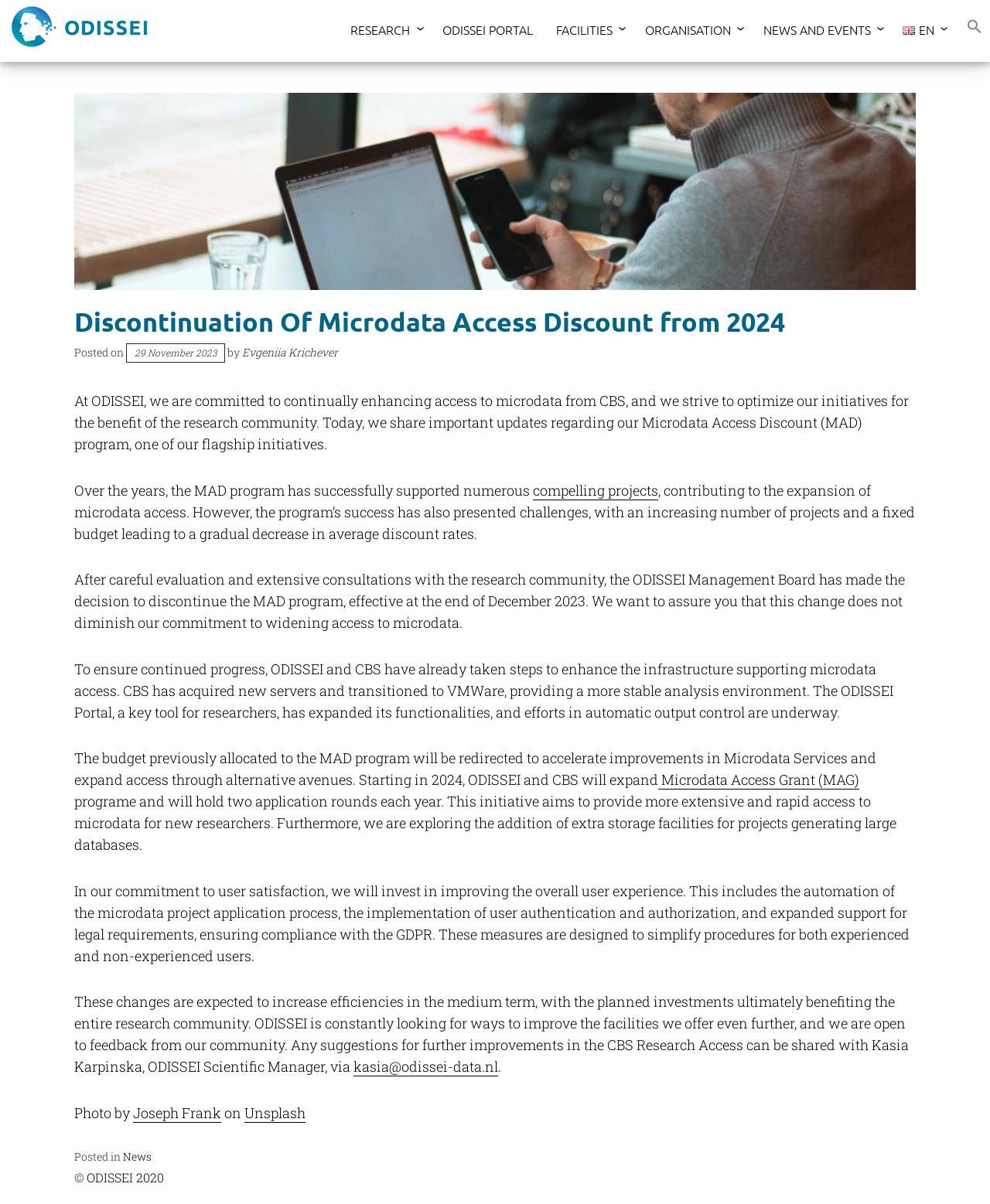Who is the ODISSEI Scientific Manager?
Use the screenshot to answer the question with a single word or phrase.

Kasia Karpinska